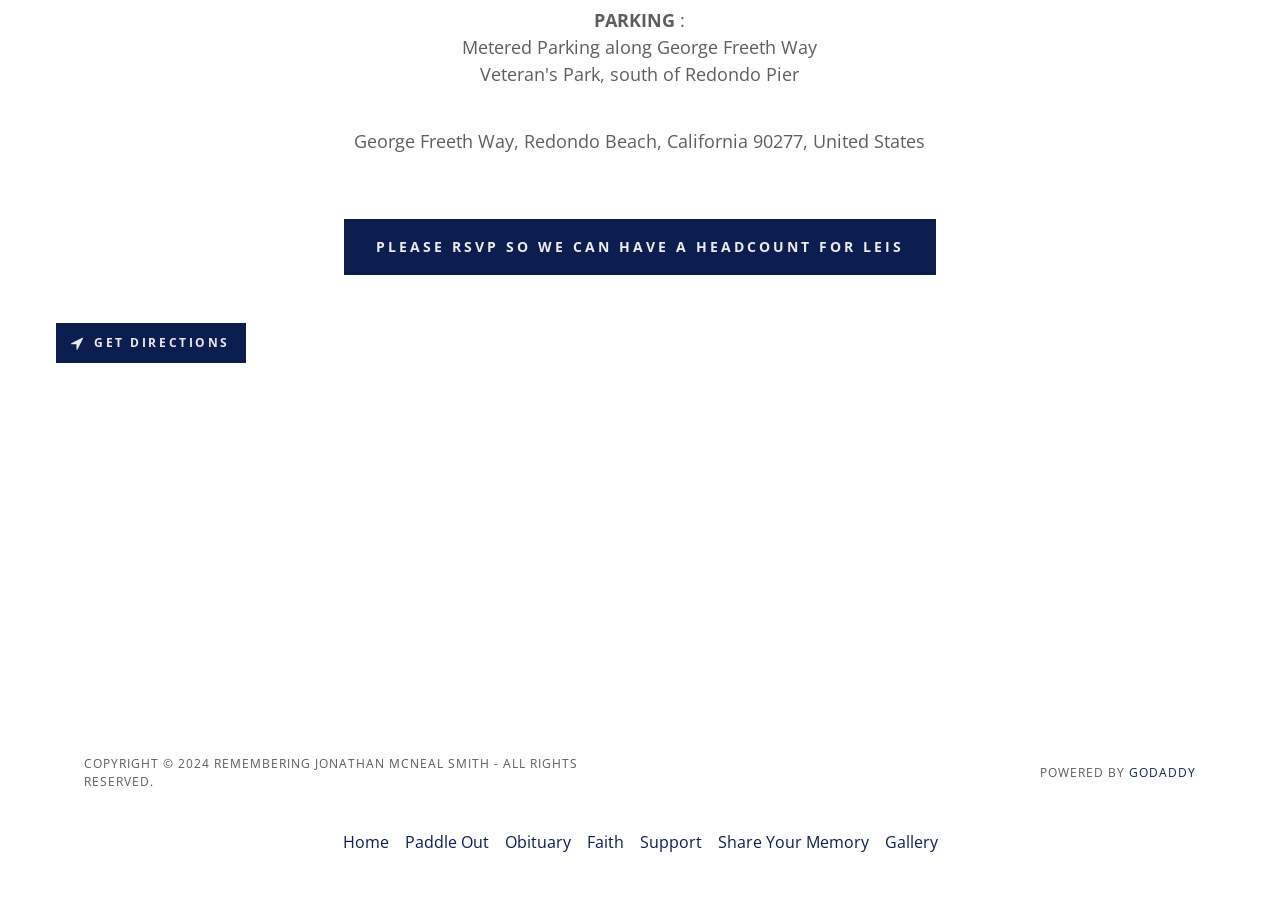Extract the bounding box coordinates of the UI element described: "Paddle Out". Provide the coordinates in the format [left, top, right, bottom] with values ranging from 0 to 1.

[0.31, 0.897, 0.388, 0.939]